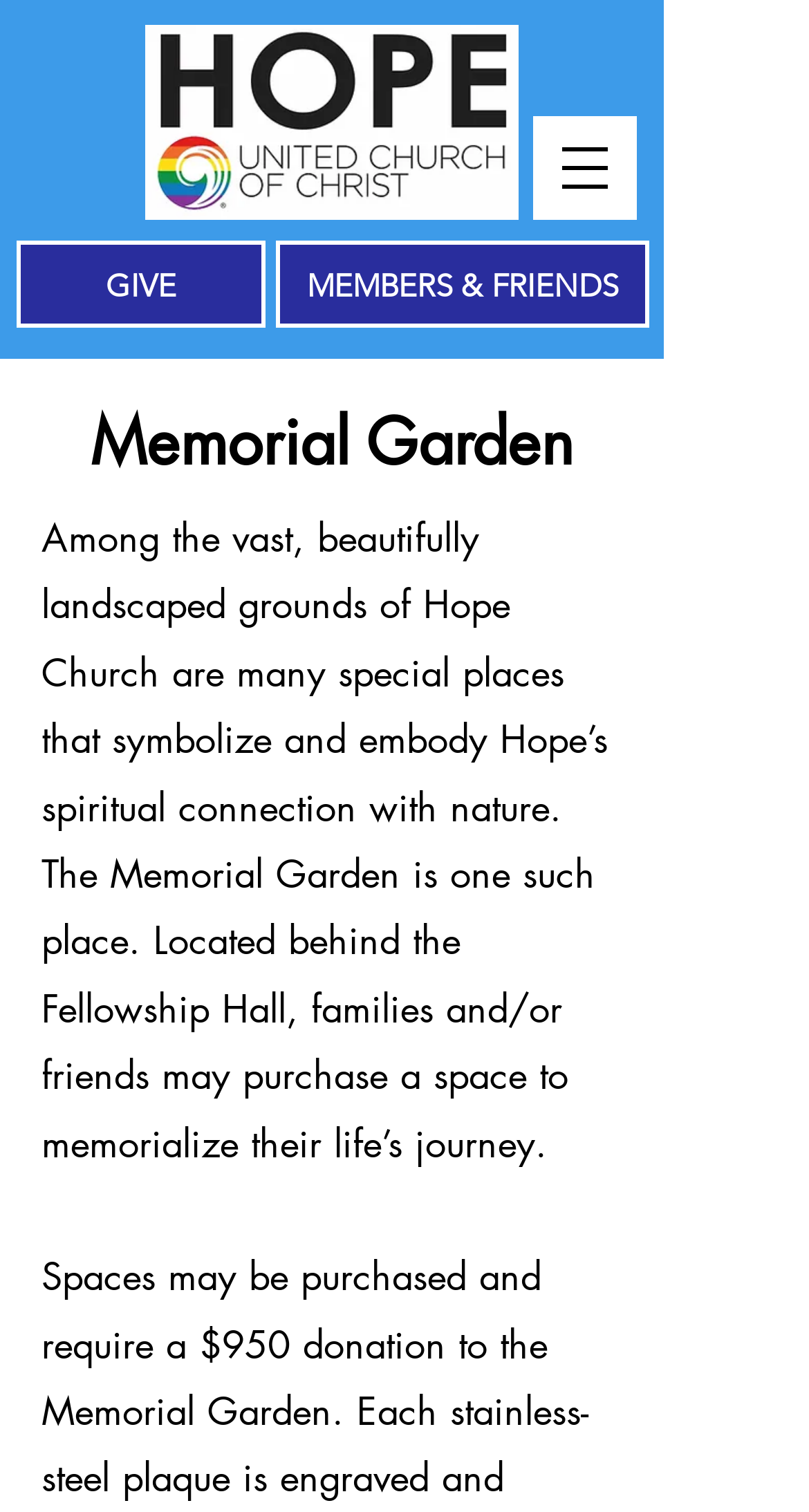What is the name of the church?
Kindly answer the question with as much detail as you can.

I inferred this answer by reading the text 'Among the vast, beautifully landscaped grounds of Hope Church are many special places...' which suggests that the church being referred to is Hope Church.